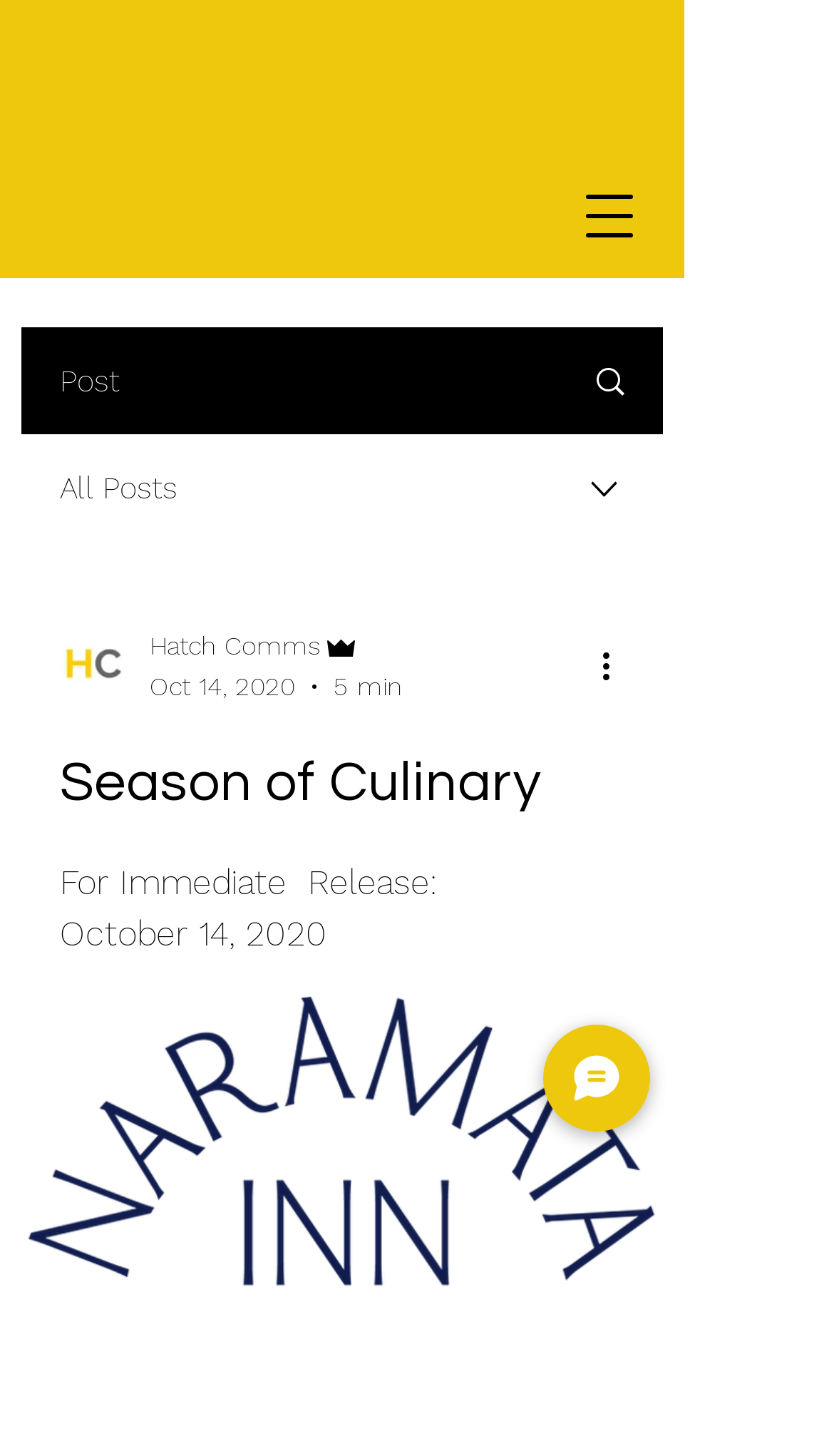Identify the bounding box for the described UI element. Provide the coordinates in (top-left x, top-left y, bottom-right x, bottom-right y) format with values ranging from 0 to 1: Search

[0.669, 0.226, 0.792, 0.297]